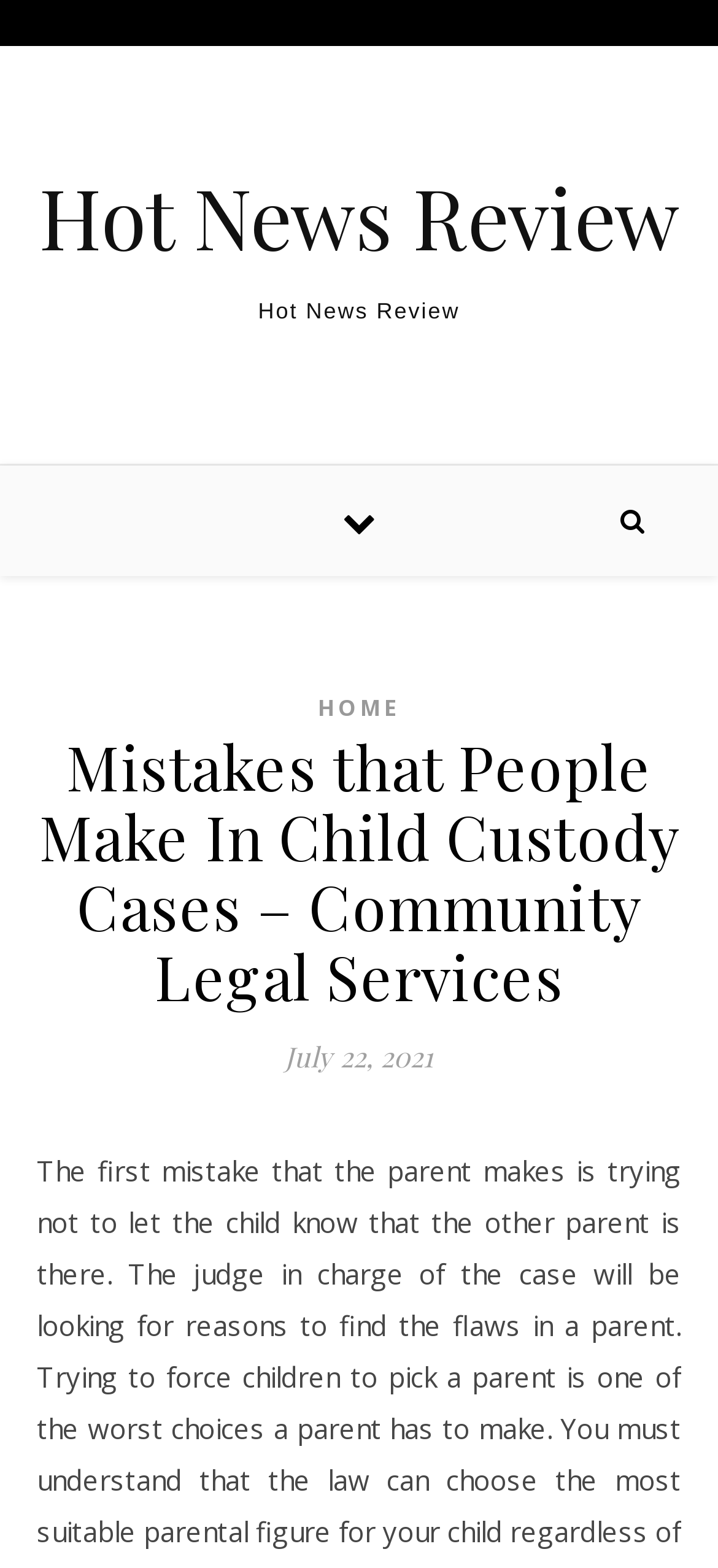Identify the primary heading of the webpage and provide its text.

Mistakes that People Make In Child Custody Cases – Community Legal Services